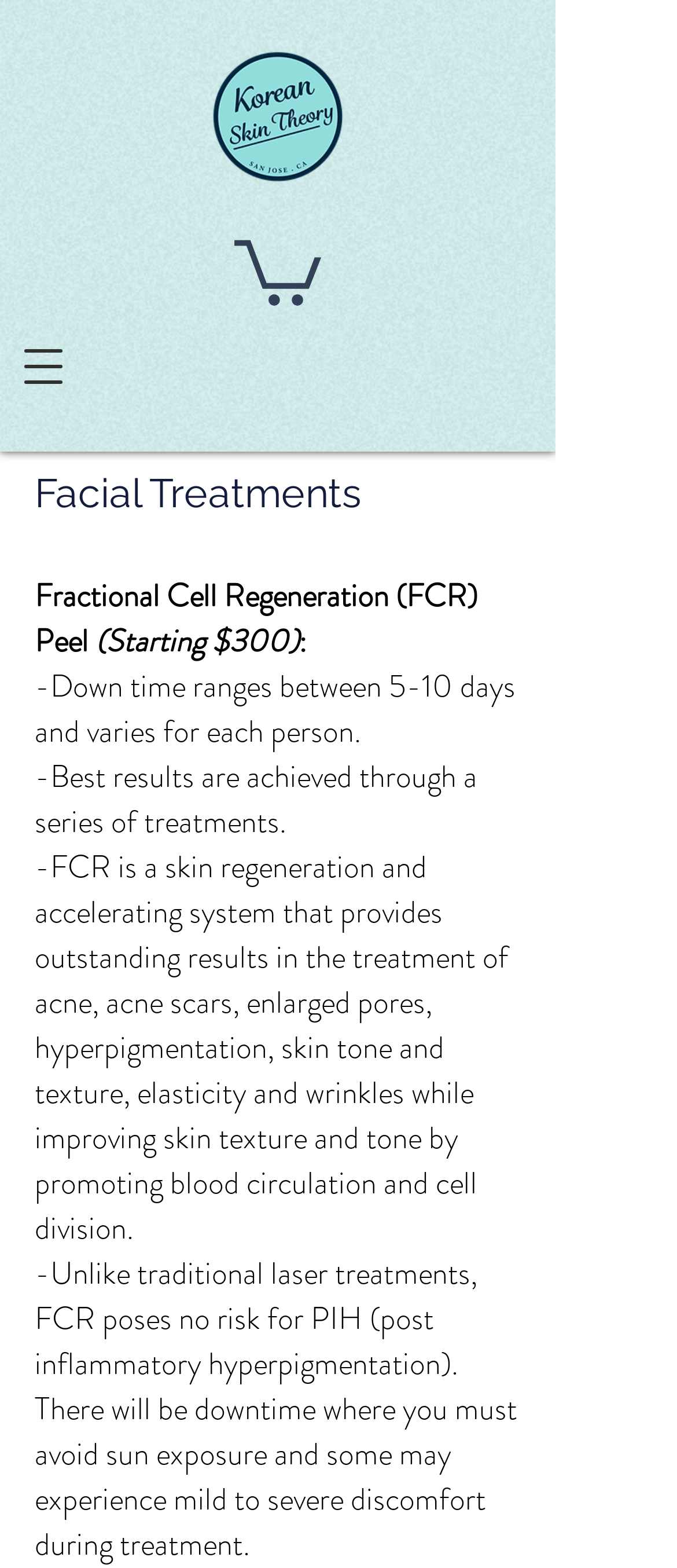Respond to the question below with a single word or phrase: What should be avoided during downtime?

Sun exposure